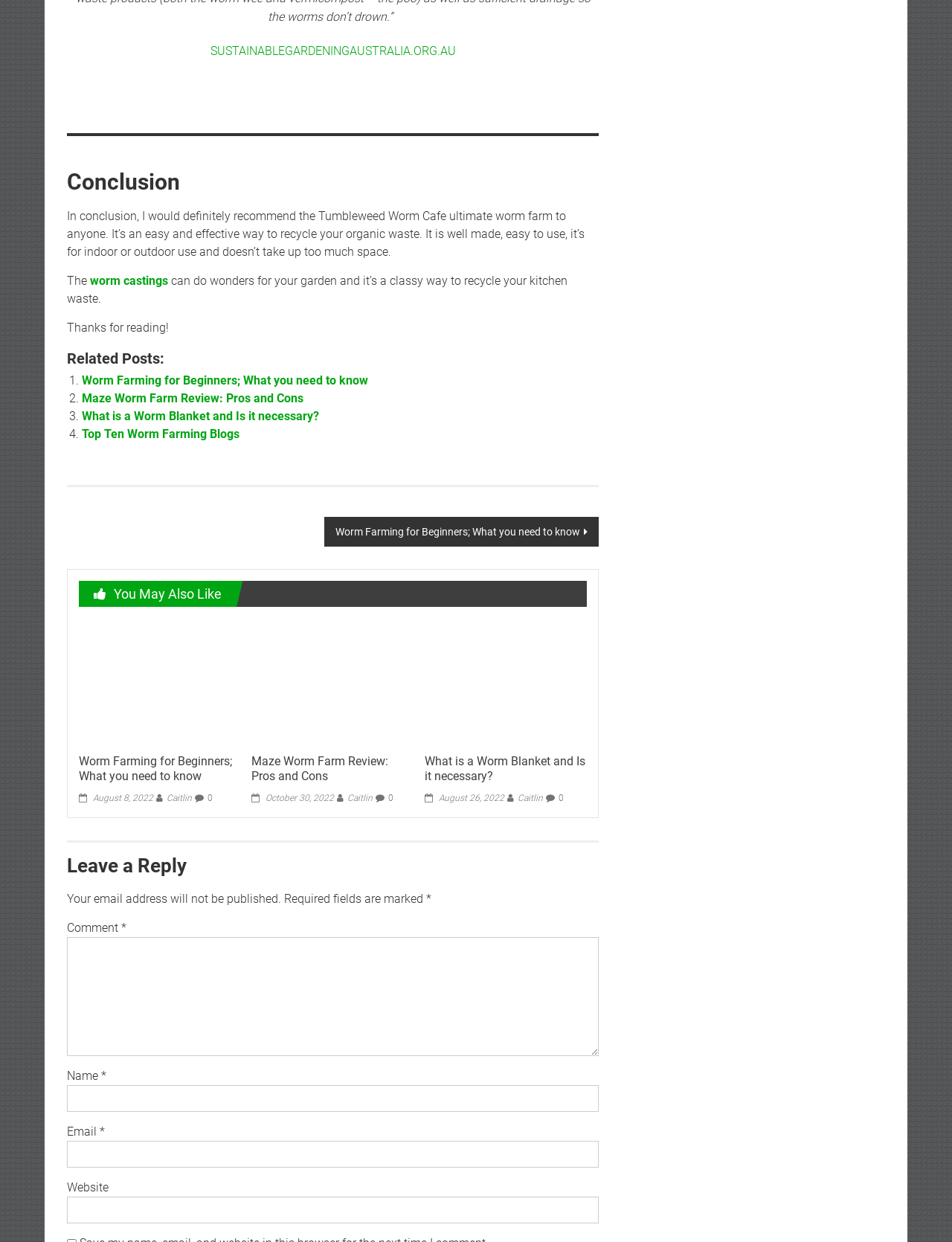Locate the bounding box of the UI element described by: "parent_node: Name * name="author"" in the given webpage screenshot.

[0.07, 0.874, 0.629, 0.895]